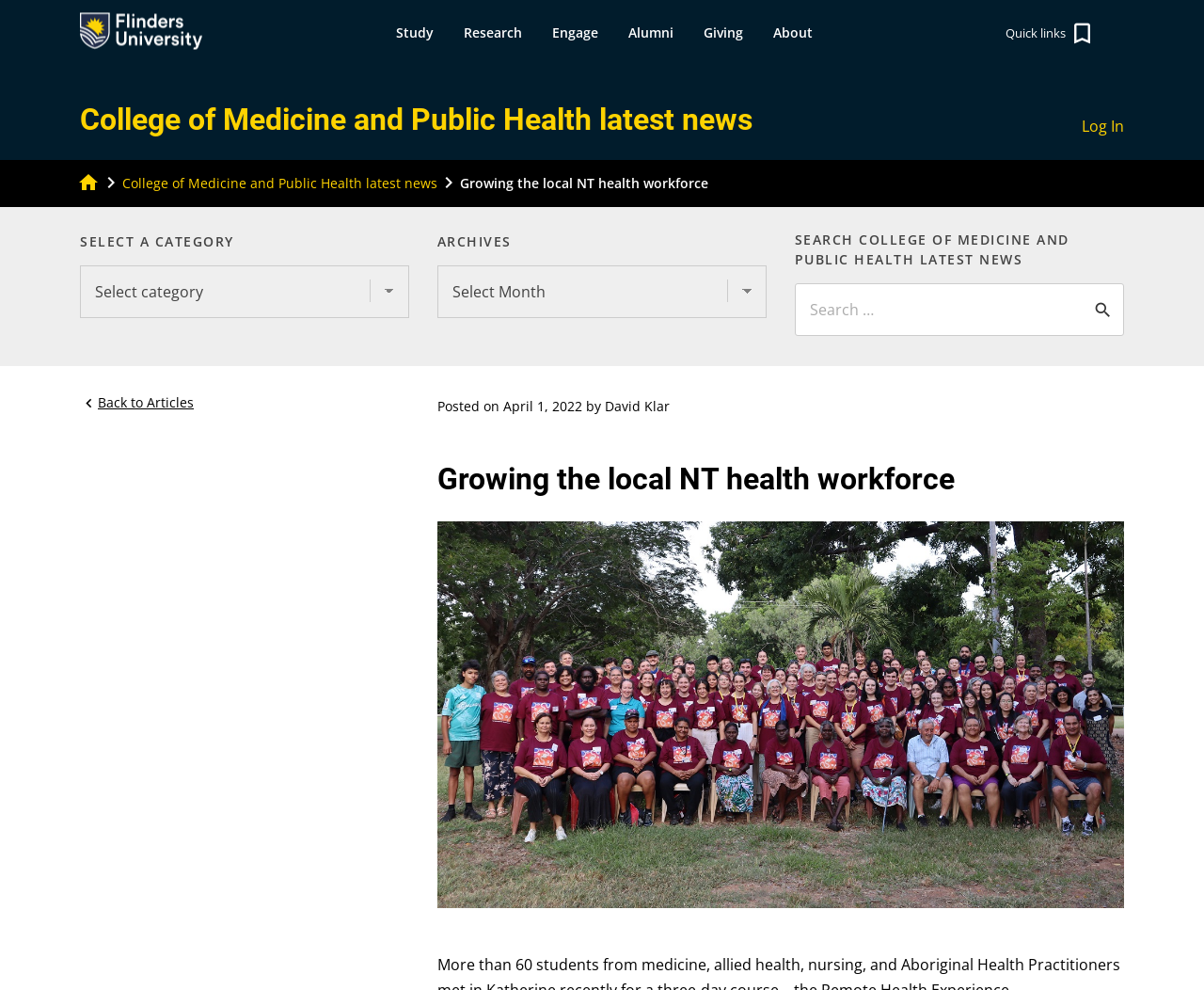Please specify the bounding box coordinates of the region to click in order to perform the following instruction: "Go back to articles".

[0.066, 0.394, 0.34, 0.417]